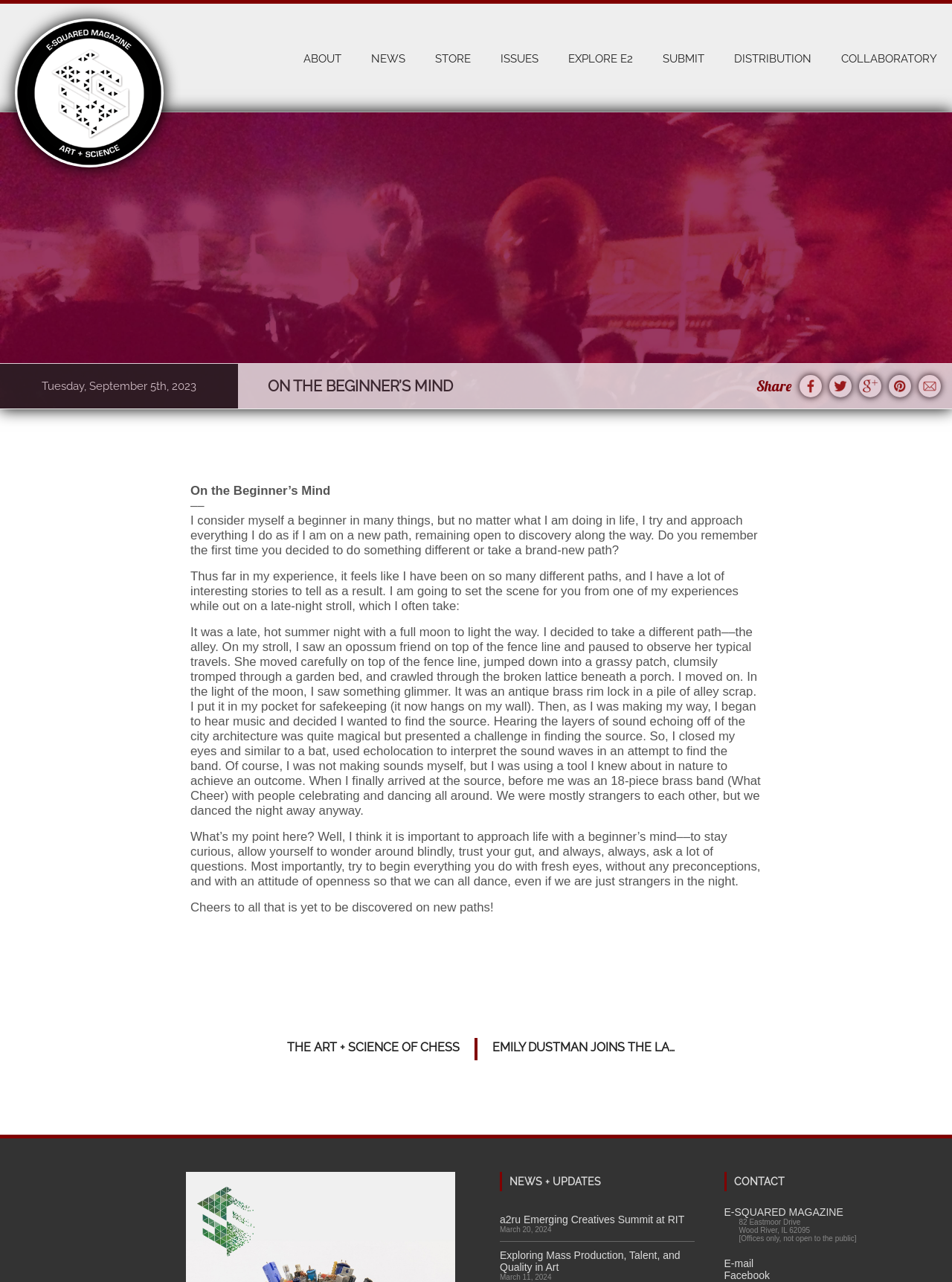Identify the bounding box for the described UI element. Provide the coordinates in (top-left x, top-left y, bottom-right x, bottom-right y) format with values ranging from 0 to 1: Explore E2

[0.581, 0.003, 0.68, 0.09]